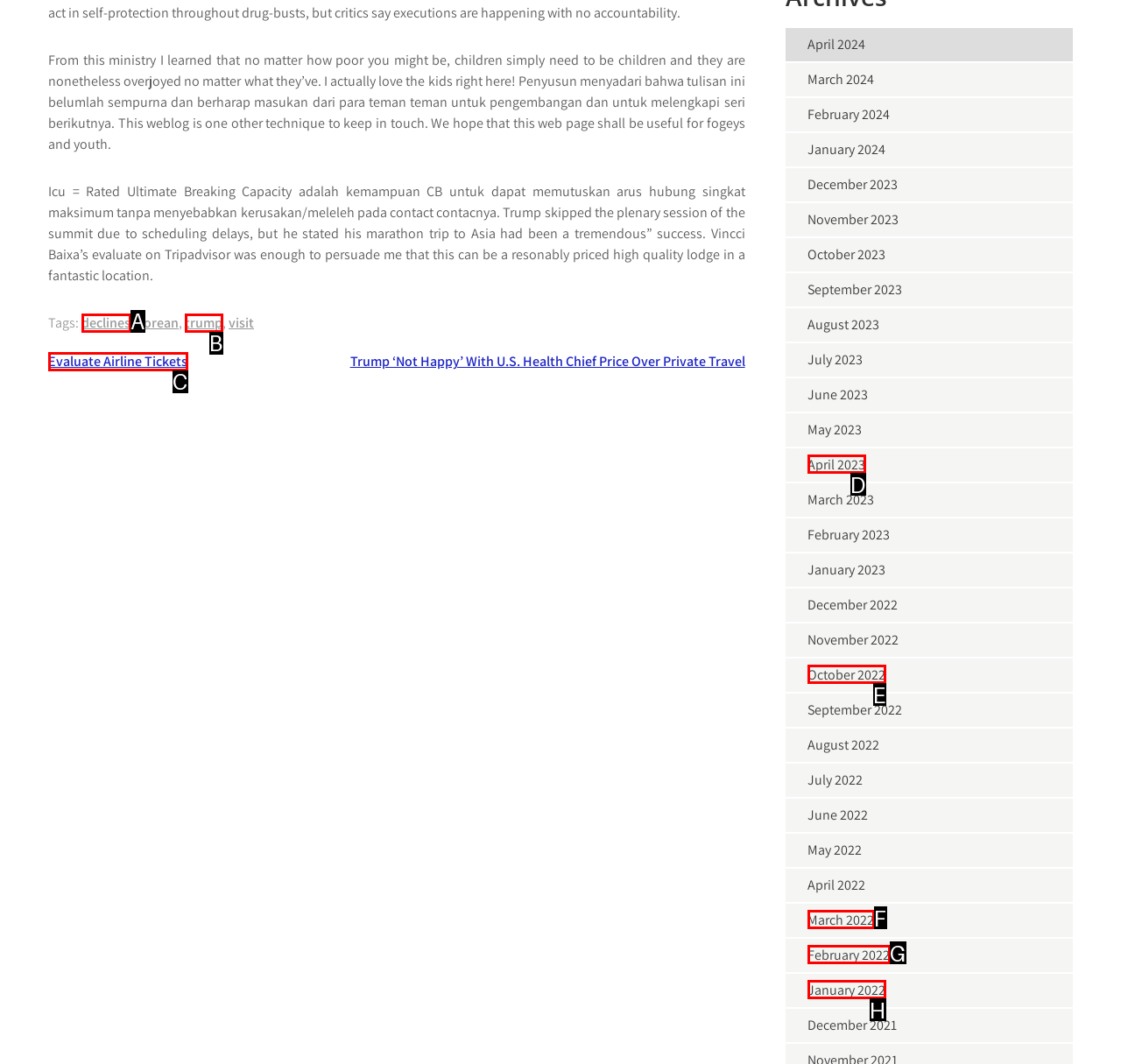Tell me which one HTML element best matches the description: Evaluate Airline Tickets Answer with the option's letter from the given choices directly.

C